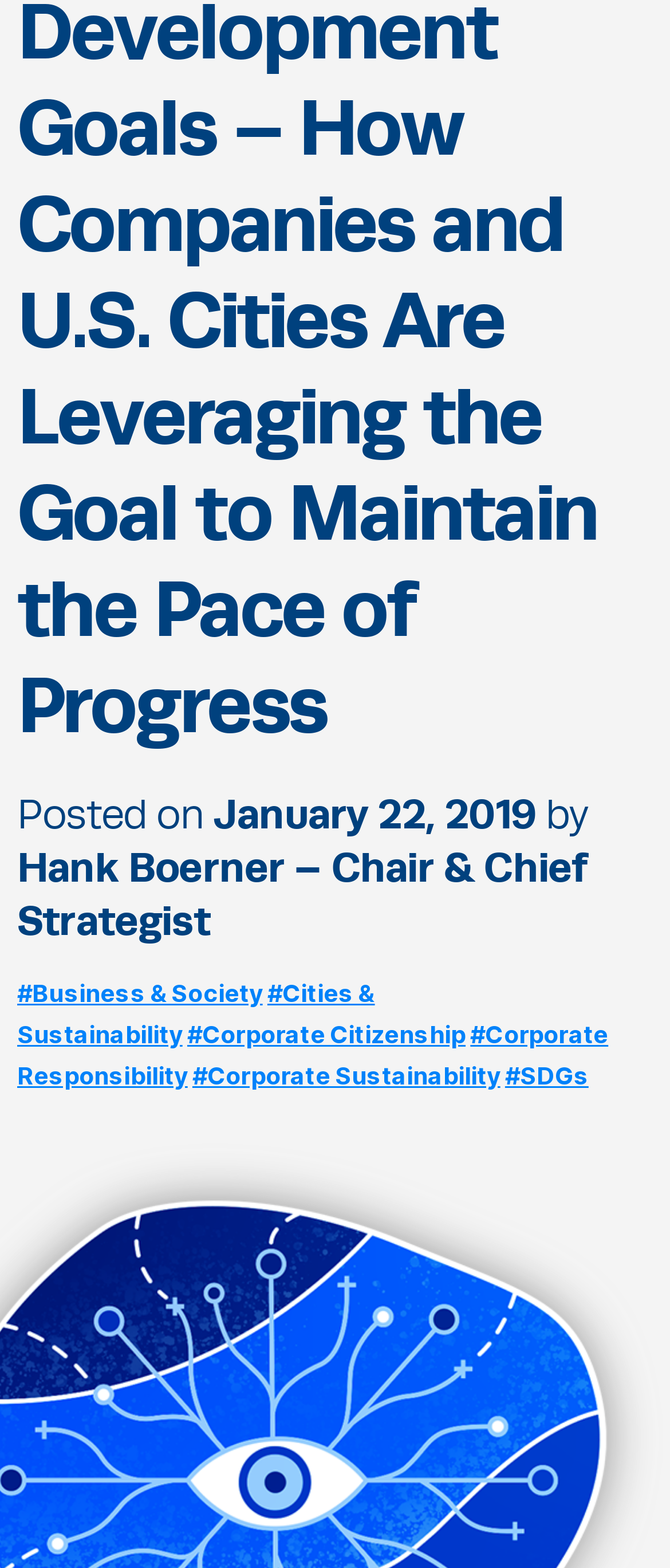What are the categories related to business?
Using the image, provide a concise answer in one word or a short phrase.

Business & Society, Corporate Citizenship, Corporate Responsibility, Corporate Sustainability